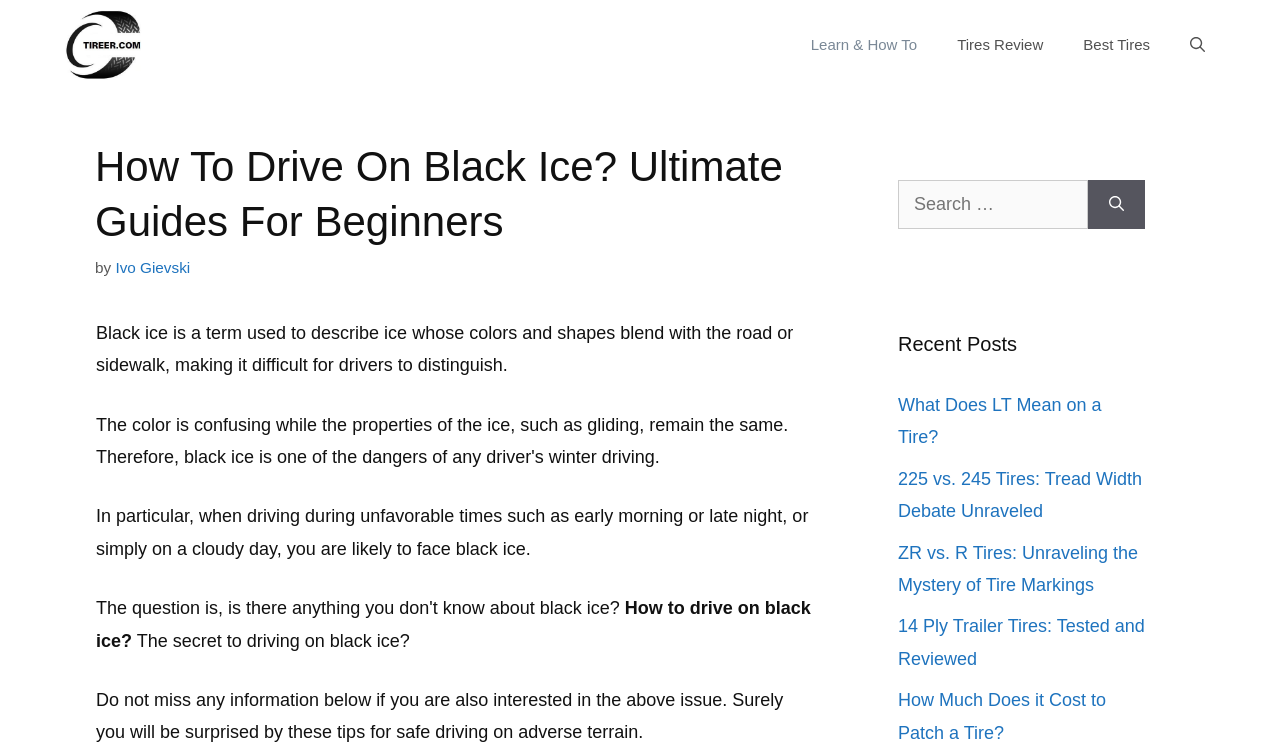Write a detailed summary of the webpage.

The webpage is about driving on black ice, with a focus on providing ultimate guides for beginners. At the top, there is a navigation bar with links to "Tireer", "Learn & How To", "Tires Review", "Best Tires", and "Open Search Bar". Below the navigation bar, there is a header section with a heading that reads "How To Drive On Black Ice? Ultimate Guides For Beginners" and a byline attributed to "Ivo Gievski".

The main content section is divided into several paragraphs of text, which provide information about black ice, its dangers, and how to drive on it safely. The text is organized in a clear and concise manner, with headings and subheadings that break up the content into manageable chunks.

To the right of the main content section, there is a complementary section that contains a search bar with a label "Search for:" and a button to initiate the search. Below the search bar, there are links to recent posts, including "What Does LT Mean on a Tire?", "225 vs. 245 Tires: Tread Width Debate Unraveled", and several others.

There are no images on the page, except for the "Tireer" logo in the navigation bar. The overall layout is clean and easy to navigate, with clear headings and concise text that makes it easy to scan and read.